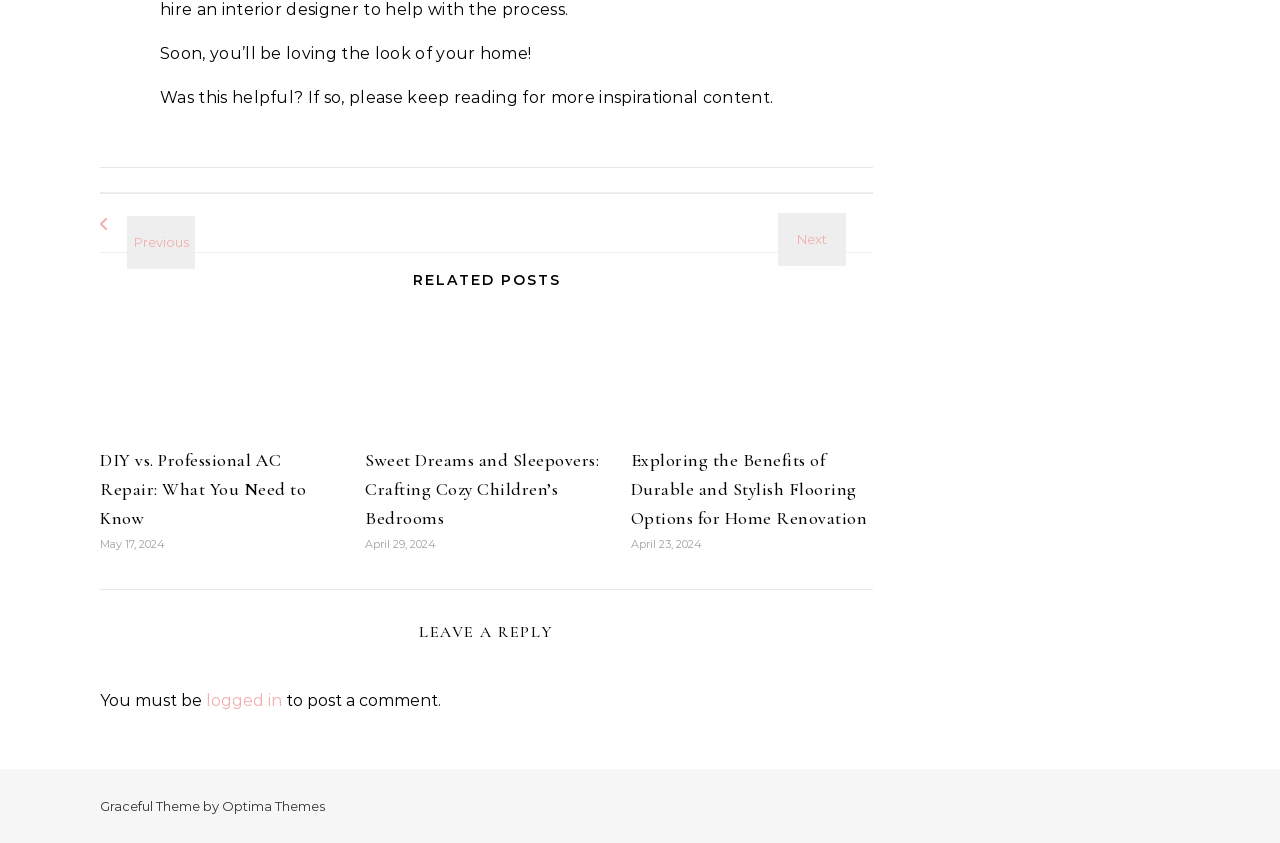Identify the bounding box of the UI element described as follows: "logged in". Provide the coordinates as four float numbers in the range of 0 to 1 [left, top, right, bottom].

[0.161, 0.82, 0.22, 0.842]